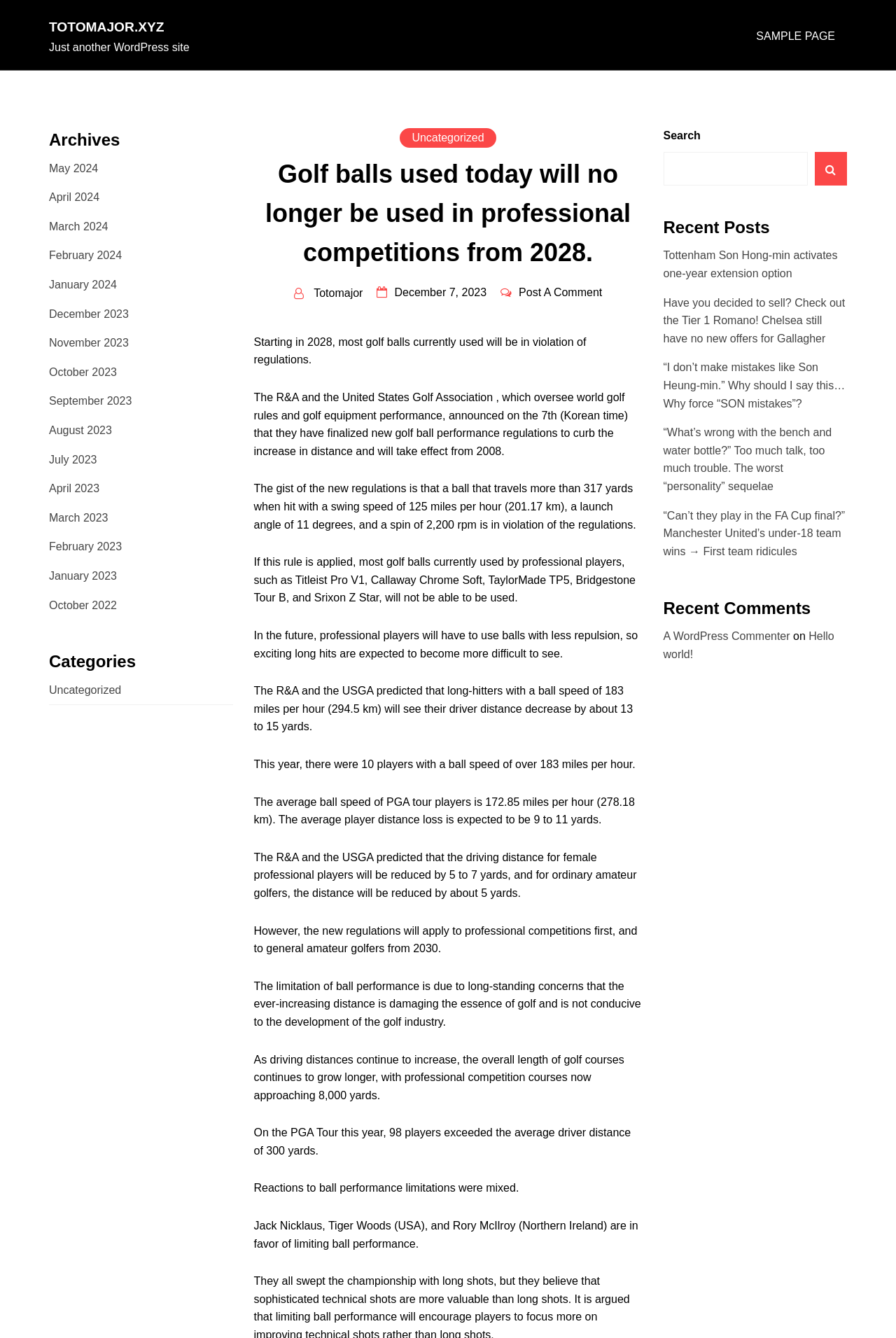Locate the UI element described by A WordPress Commenter and provide its bounding box coordinates. Use the format (top-left x, top-left y, bottom-right x, bottom-right y) with all values as floating point numbers between 0 and 1.

[0.74, 0.471, 0.882, 0.48]